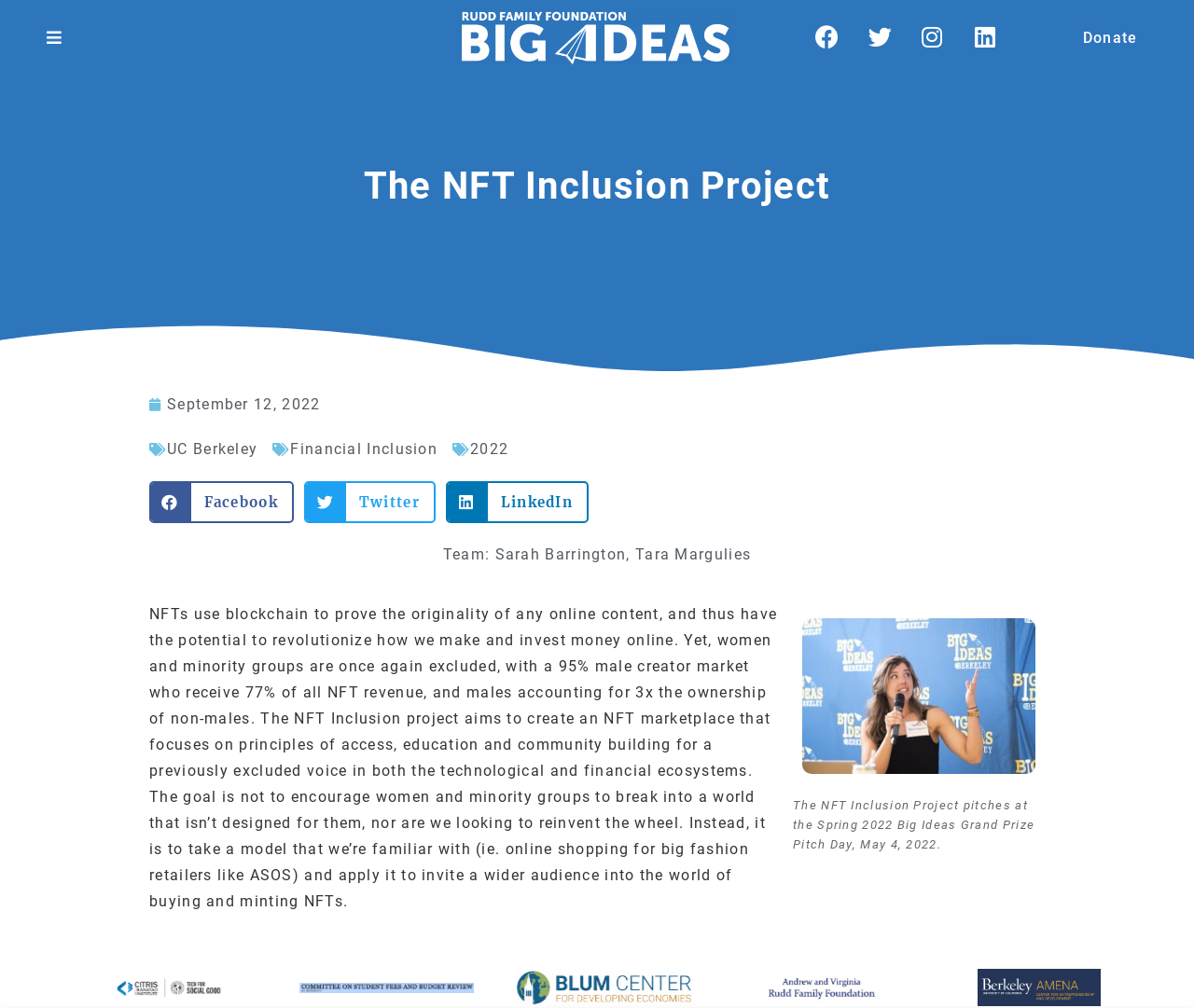Carefully examine the image and provide an in-depth answer to the question: How many social media links are there on the webpage?

I found the answer by counting the number of link elements with social media icons, such as Facebook, Twitter, Instagram, and LinkedIn, which are located near the top of the webpage.